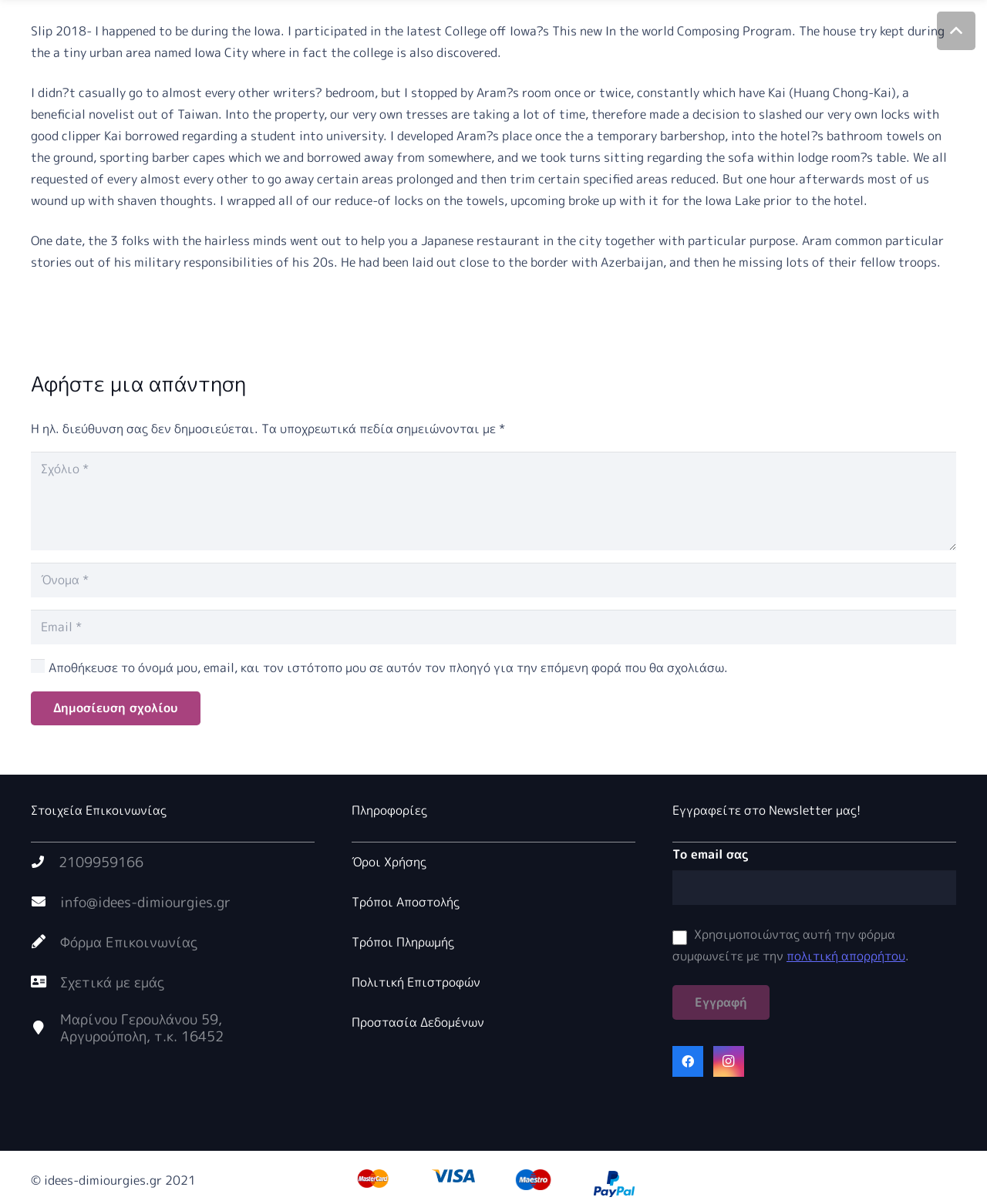Using the format (top-left x, top-left y, bottom-right x, bottom-right y), provide the bounding box coordinates for the described UI element. All values should be floating point numbers between 0 and 1: aria-label="Email" name="email" placeholder="Email *"

[0.031, 0.506, 0.969, 0.535]